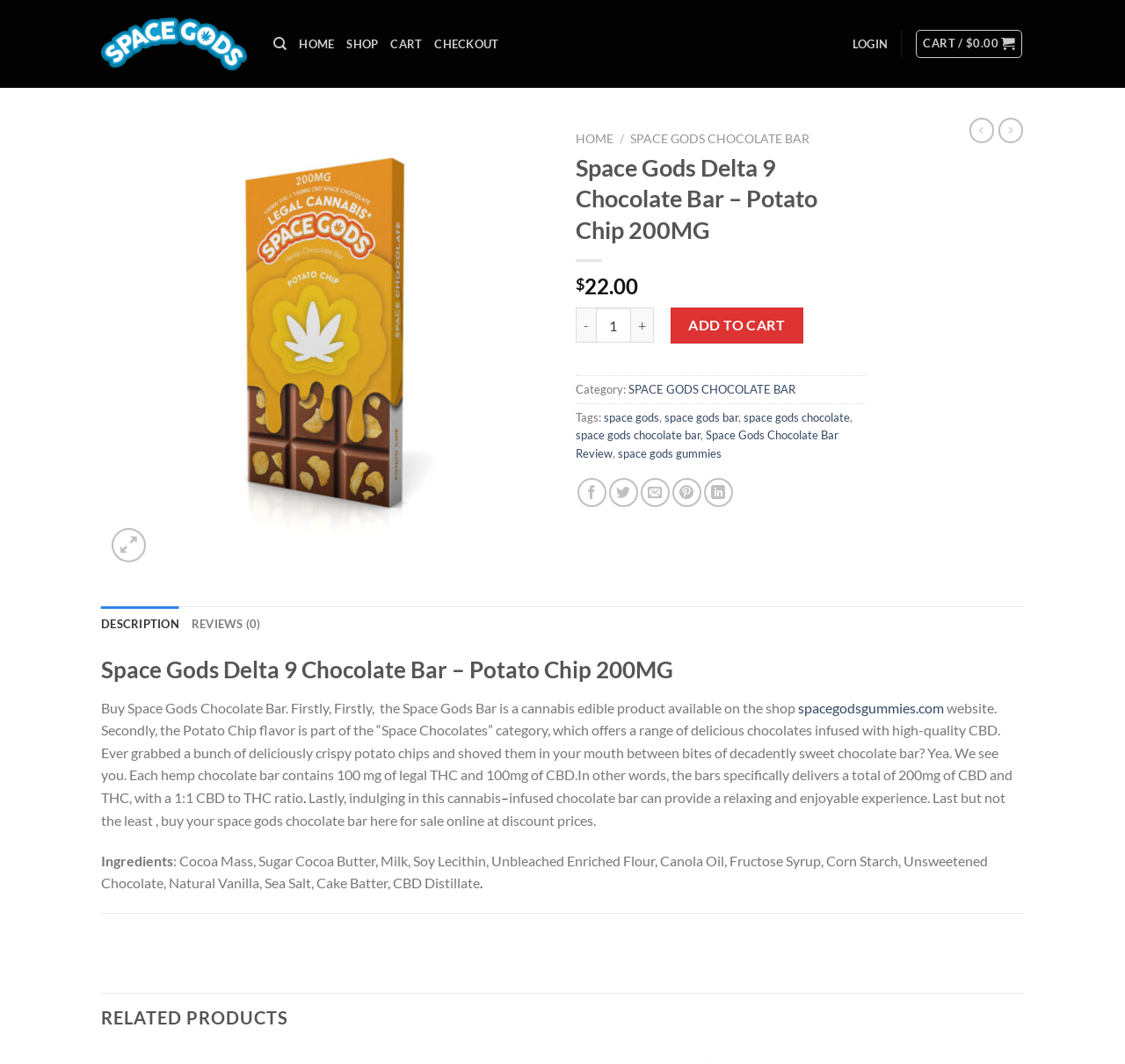What is the price of the Space Gods Delta 9 Chocolate Bar?
Carefully analyze the image and provide a thorough answer to the question.

The price of the Space Gods Delta 9 Chocolate Bar can be found on the product page, where it is listed as '$22.00' next to the product description.